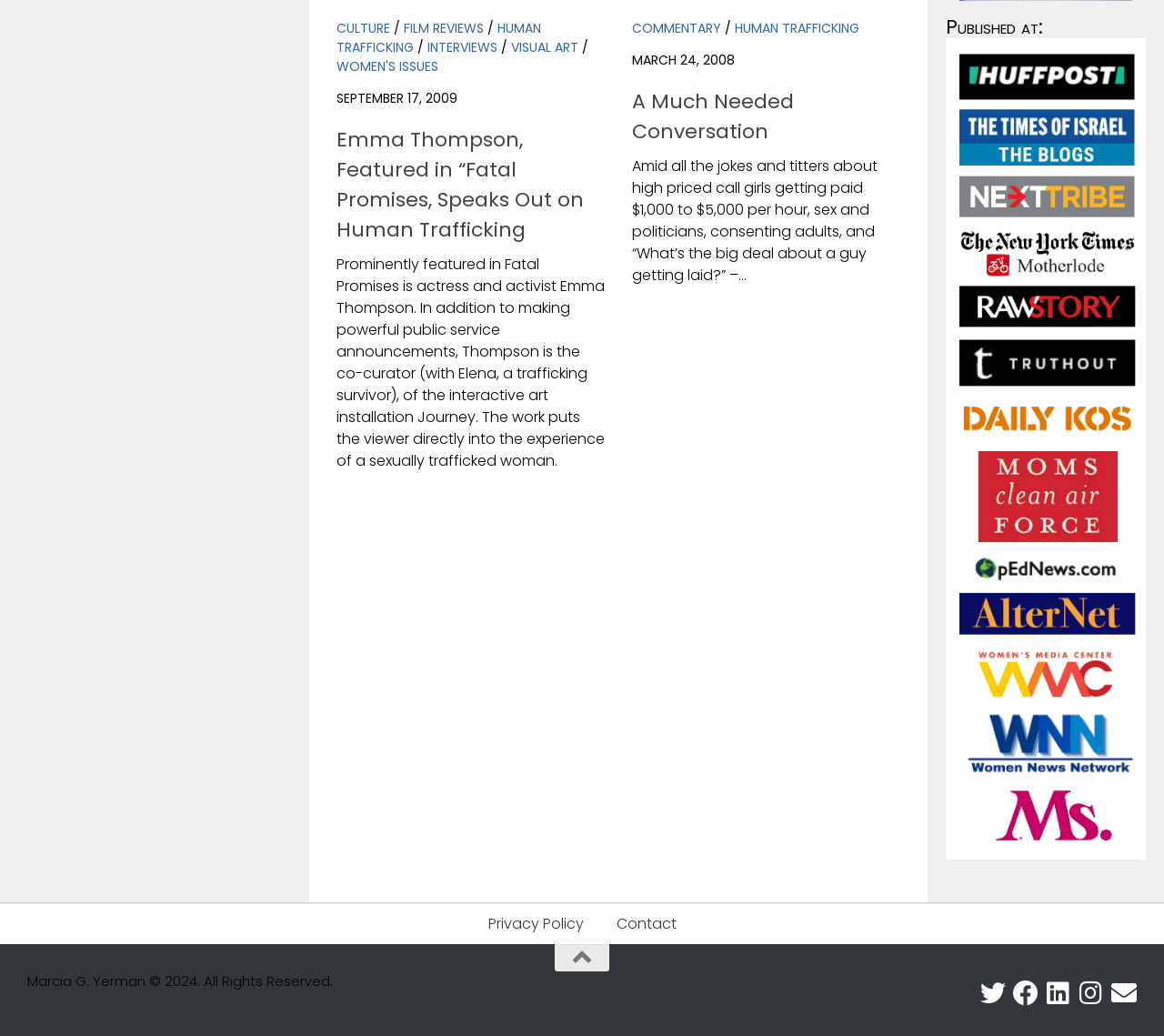Give the bounding box coordinates for this UI element: "Contact". The coordinates should be four float numbers between 0 and 1, arranged as [left, top, right, bottom].

[0.515, 0.873, 0.595, 0.912]